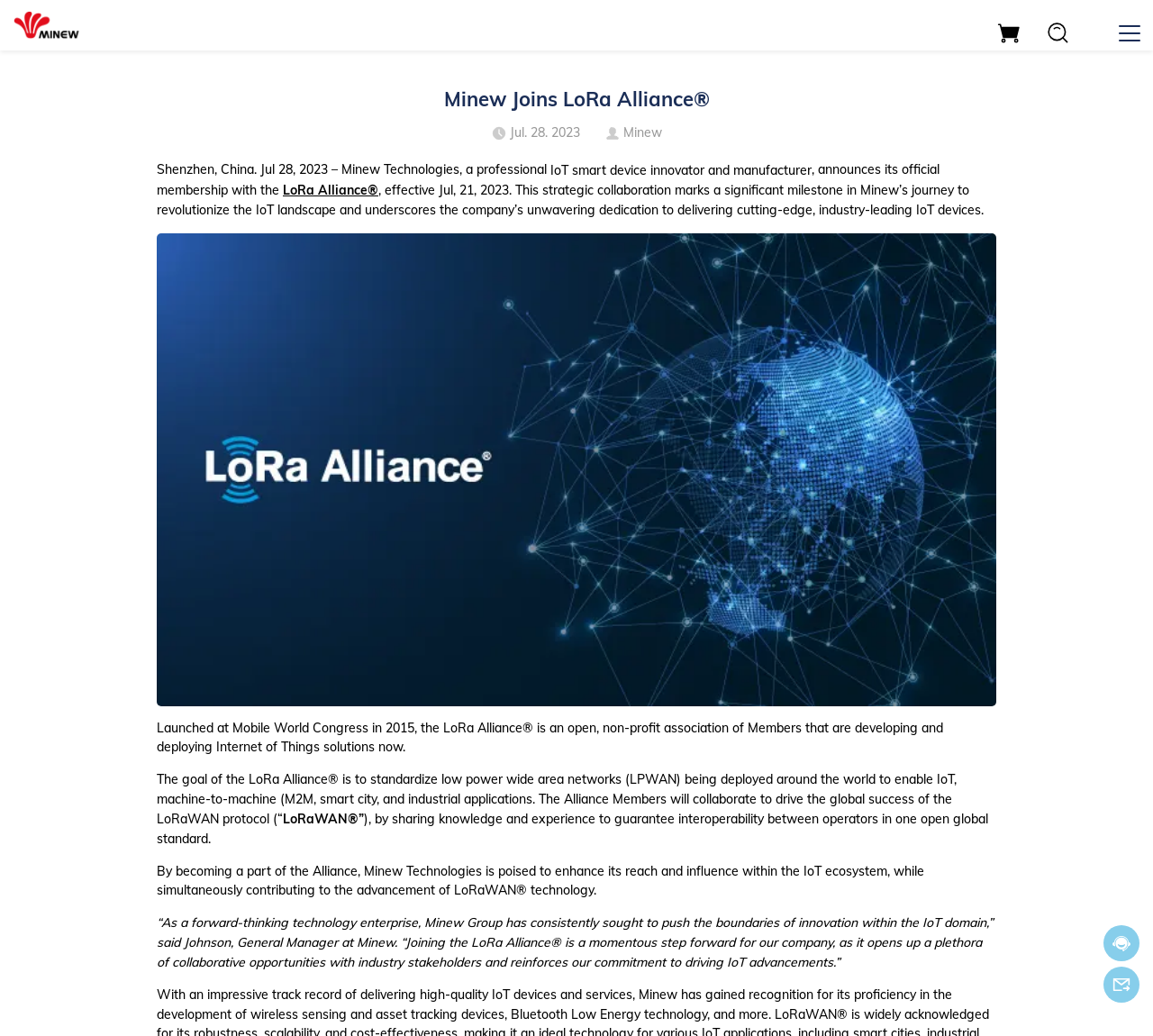Could you locate the bounding box coordinates for the section that should be clicked to accomplish this task: "Learn more about LoRa Alliance".

[0.245, 0.176, 0.328, 0.192]